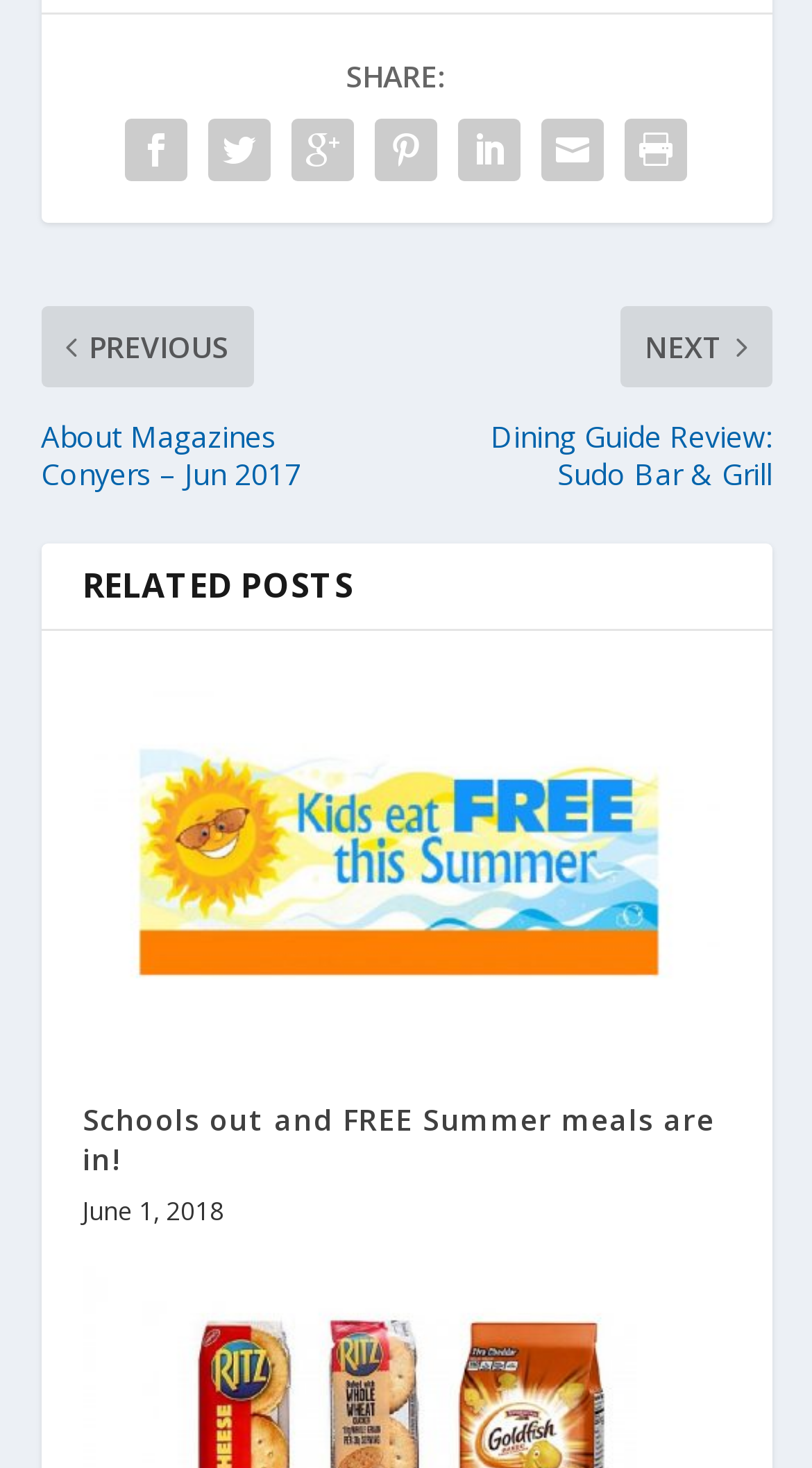What is the purpose of the 'SHARE:' text?
Please give a detailed and thorough answer to the question, covering all relevant points.

The purpose of the 'SHARE:' text can be inferred as it is followed by social media links, suggesting that it is meant to facilitate sharing of the post.